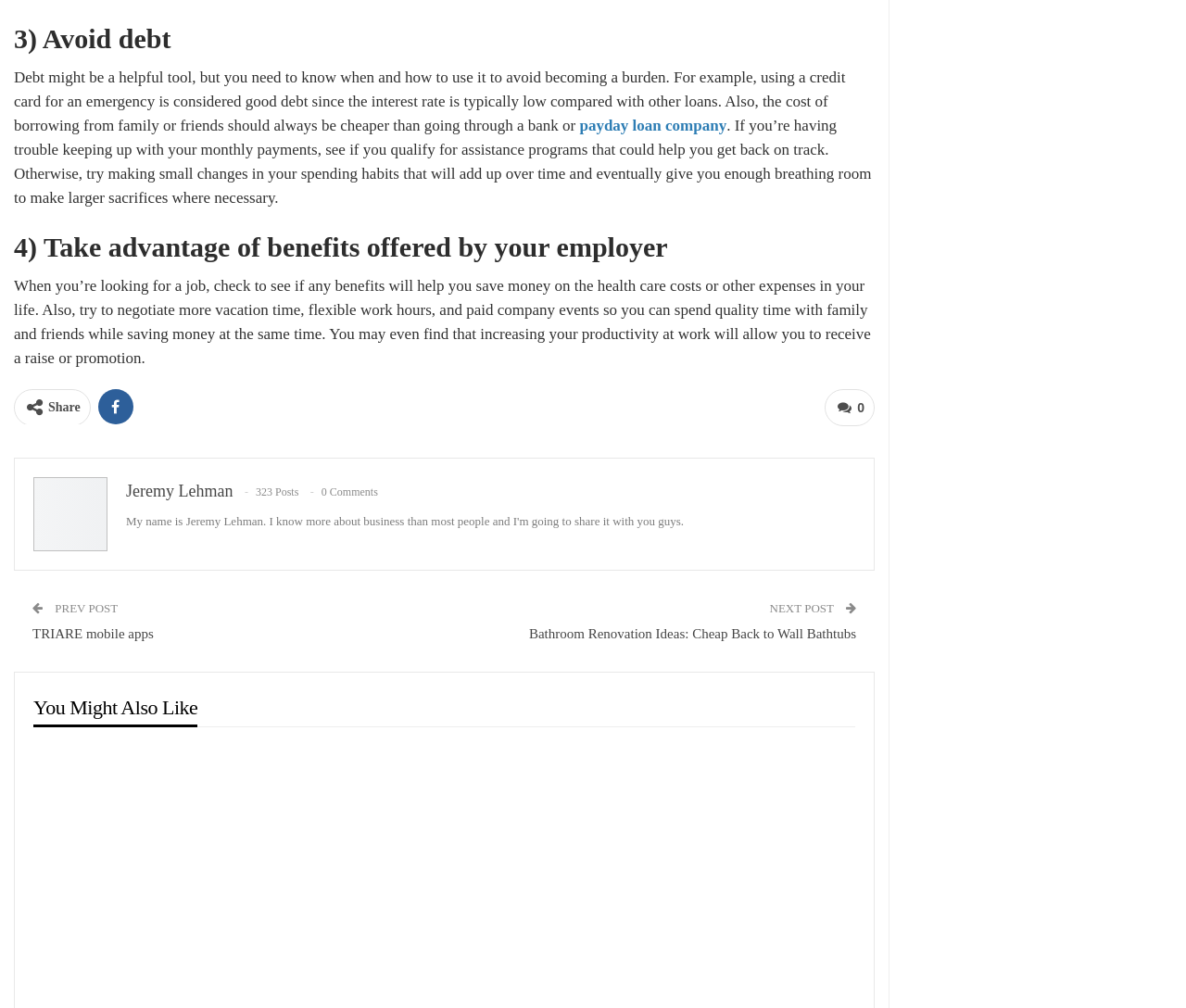Please identify the bounding box coordinates of the element I should click to complete this instruction: 'Learn about 'Benefits Of Buying Health Insurance For Diabetics''. The coordinates should be given as four float numbers between 0 and 1, like this: [left, top, right, bottom].

[0.499, 0.739, 0.721, 0.922]